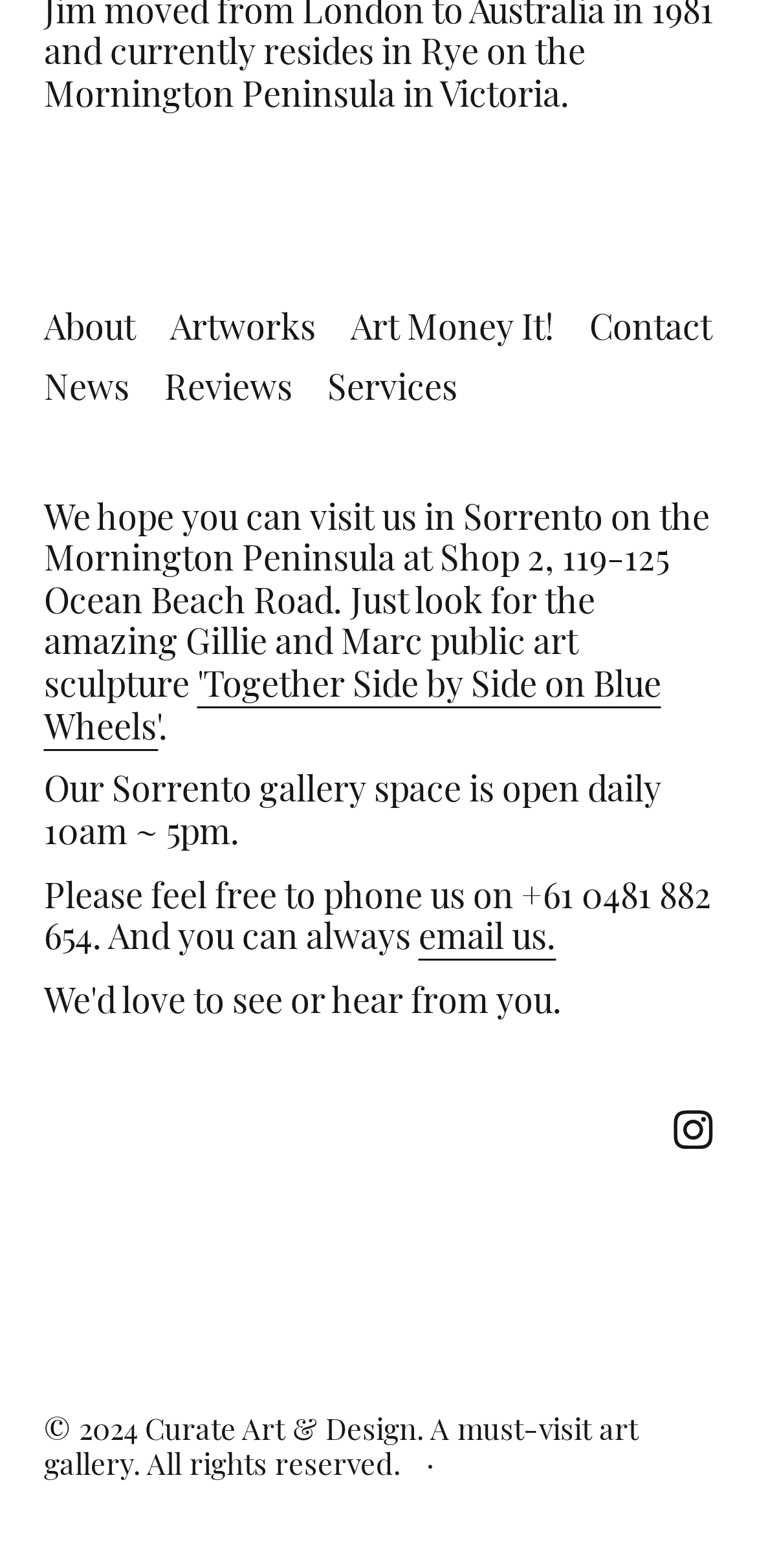Pinpoint the bounding box coordinates of the clickable area needed to execute the instruction: "Book an appointment". The coordinates should be specified as four float numbers between 0 and 1, i.e., [left, top, right, bottom].

None